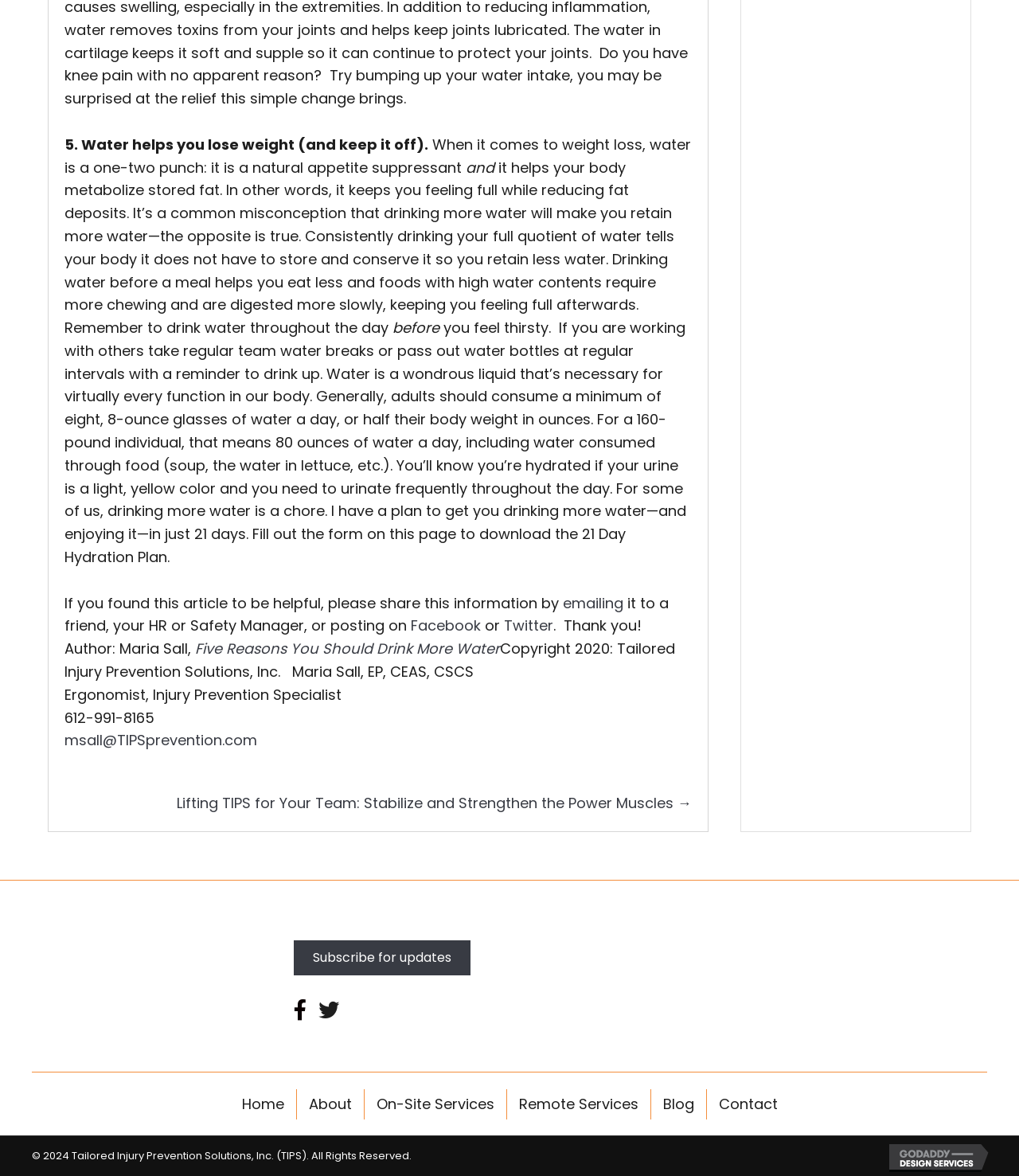Identify the bounding box coordinates of the section to be clicked to complete the task described by the following instruction: "Subscribe for updates". The coordinates should be four float numbers between 0 and 1, formatted as [left, top, right, bottom].

[0.288, 0.8, 0.461, 0.829]